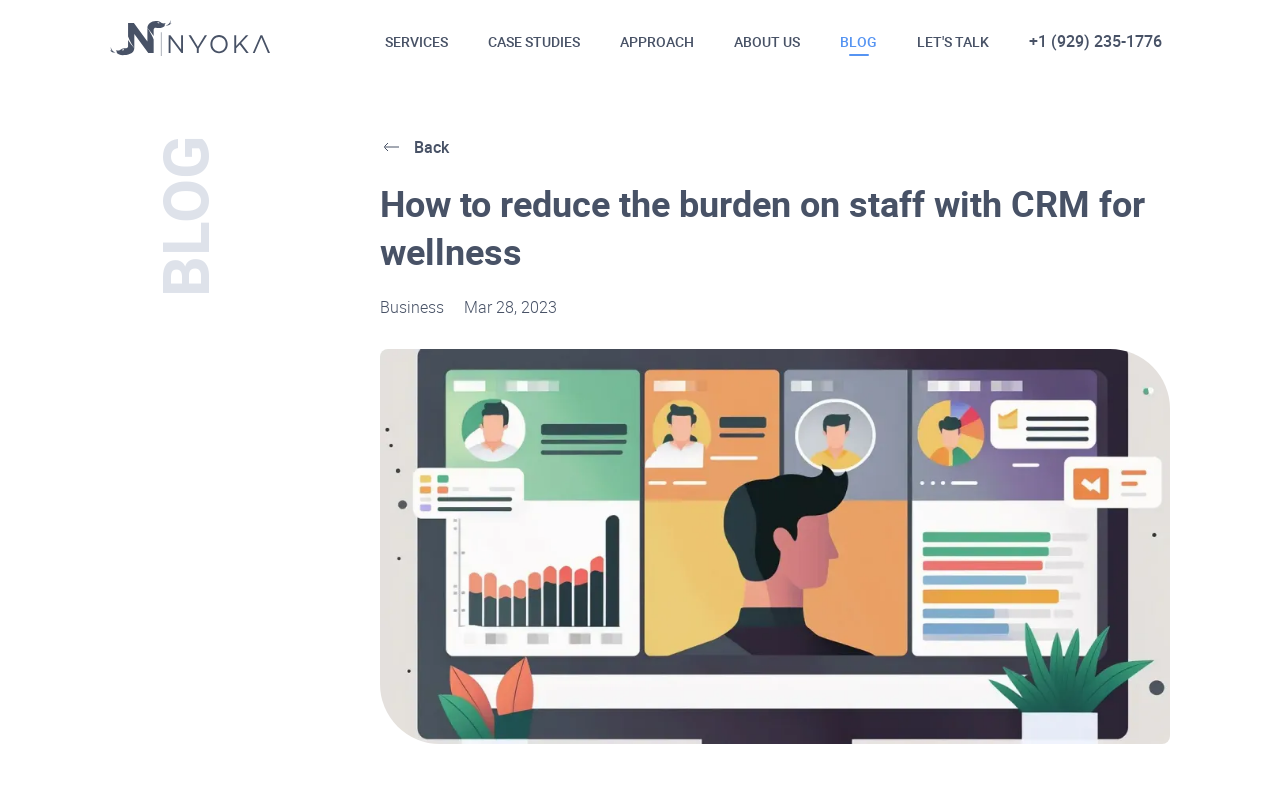Produce an elaborate caption capturing the essence of the webpage.

The webpage is about implementing a CRM system to improve a wellness business. At the top left, there is a logo of "Nyoka" with a link to the homepage. Next to it, there is a navigation menu with links to "SERVICES", "CASE STUDIES", "APPROACH", "ABOUT US", "BLOG", and "LET'S TALK". The phone number "+1 (929) 235-1776" is also displayed at the top right.

Below the navigation menu, there is a heading "BLOG" followed by a link to go "Back". On the same line, there is a large heading "How to reduce the burden on staff with CRM for wellness" which is the title of the article. Underneath the title, there are two lines of text: "Business" and "Mar 28, 2023", which likely indicate the category and publication date of the article.

The main content of the article is accompanied by a large image that spans the entire width of the page, with a caption "How to reduce the burden on staff with CRM for wellness". The article discusses how a CRM system can streamline communication, automate tasks, personalize experiences, and improve marketing efforts for wellness businesses.